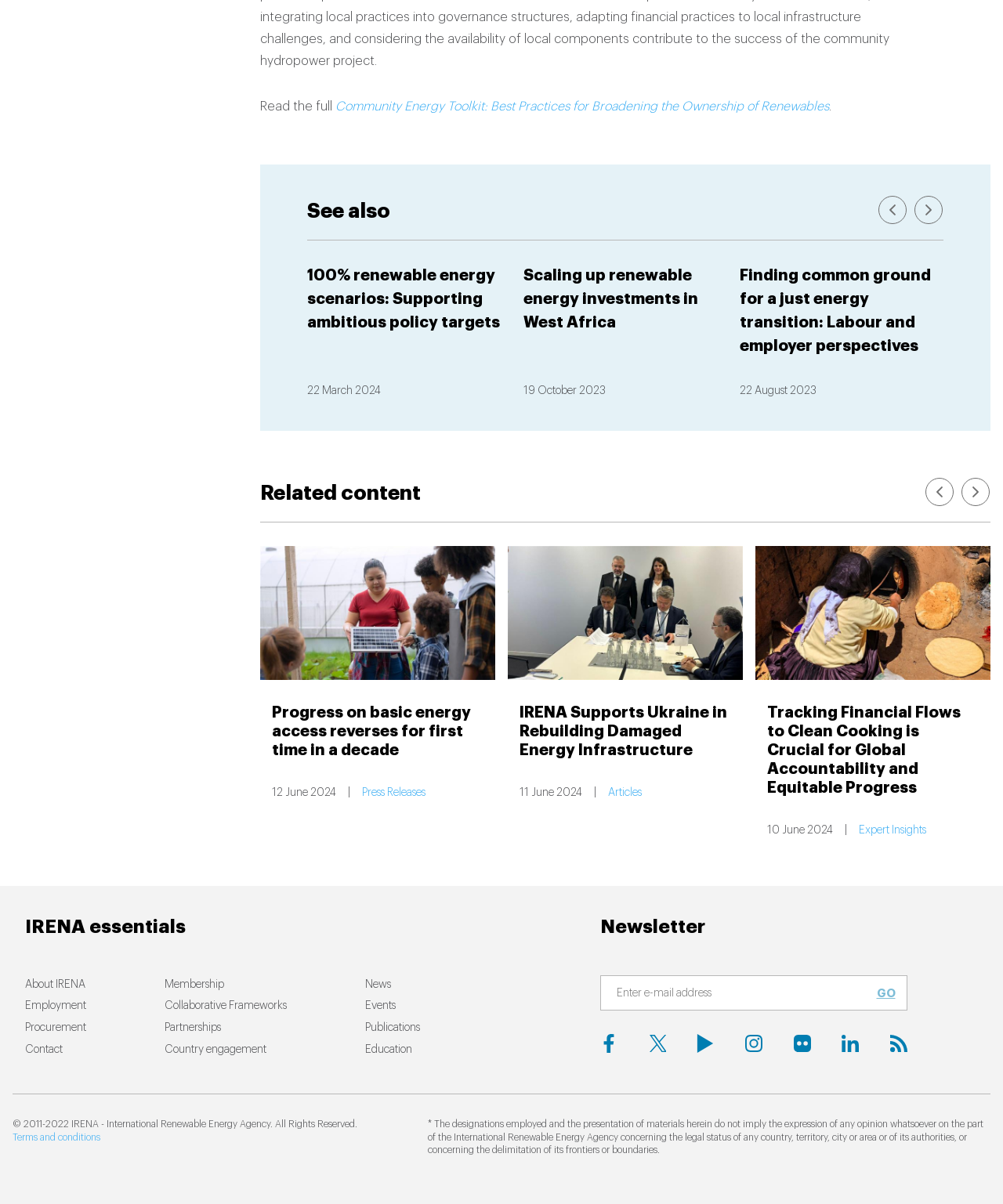What is the date of the article 'Progress on basic energy access reverses for first time in a decade'?
Answer the question with as much detail as you can, using the image as a reference.

I found a link element with the text 'Progress on basic energy access reverses for first time in a decade' and a time element with the text '12 June 2024' right below it, which suggests that '12 June 2024' is the date of the article.